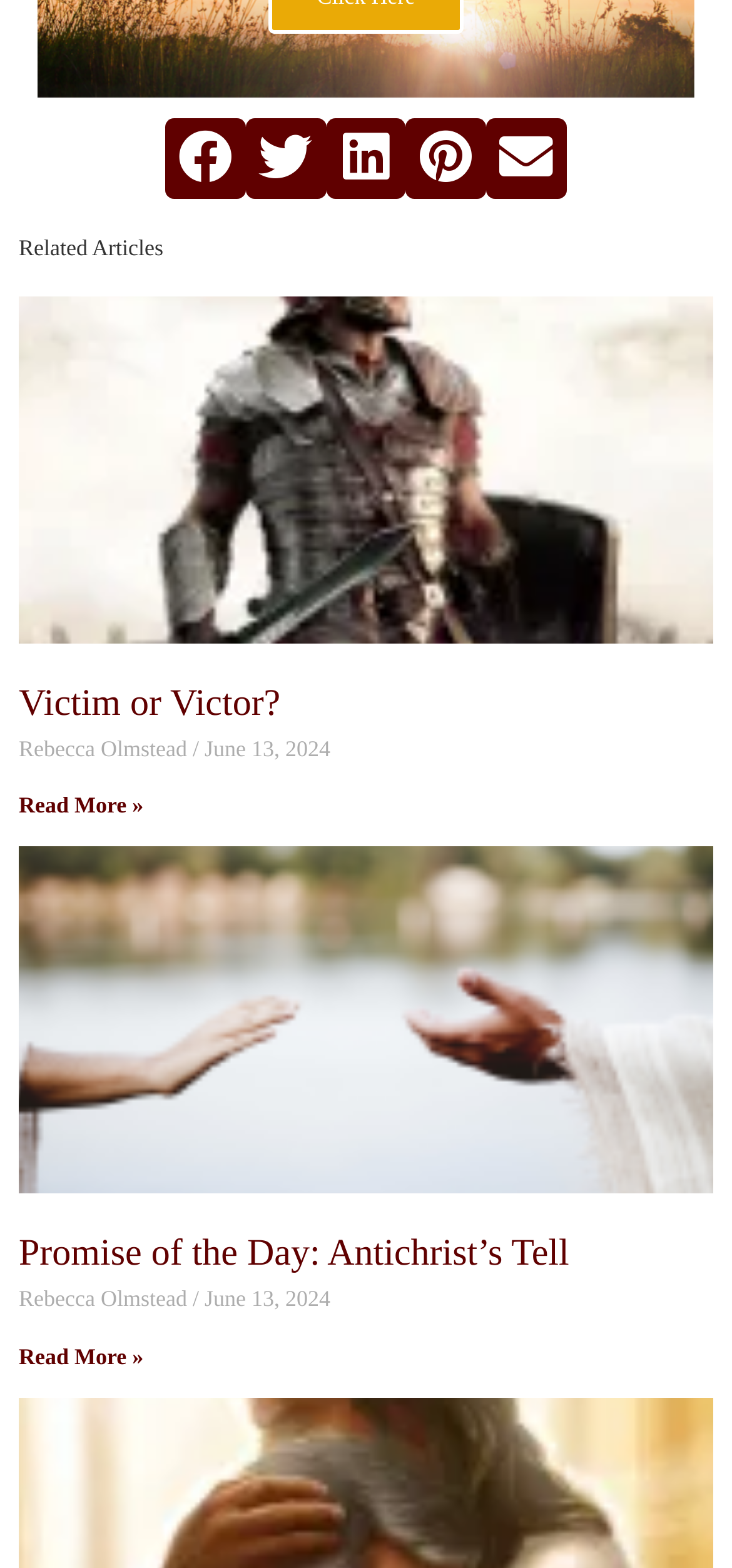Kindly determine the bounding box coordinates for the area that needs to be clicked to execute this instruction: "Share on linkedin".

[0.445, 0.075, 0.555, 0.126]